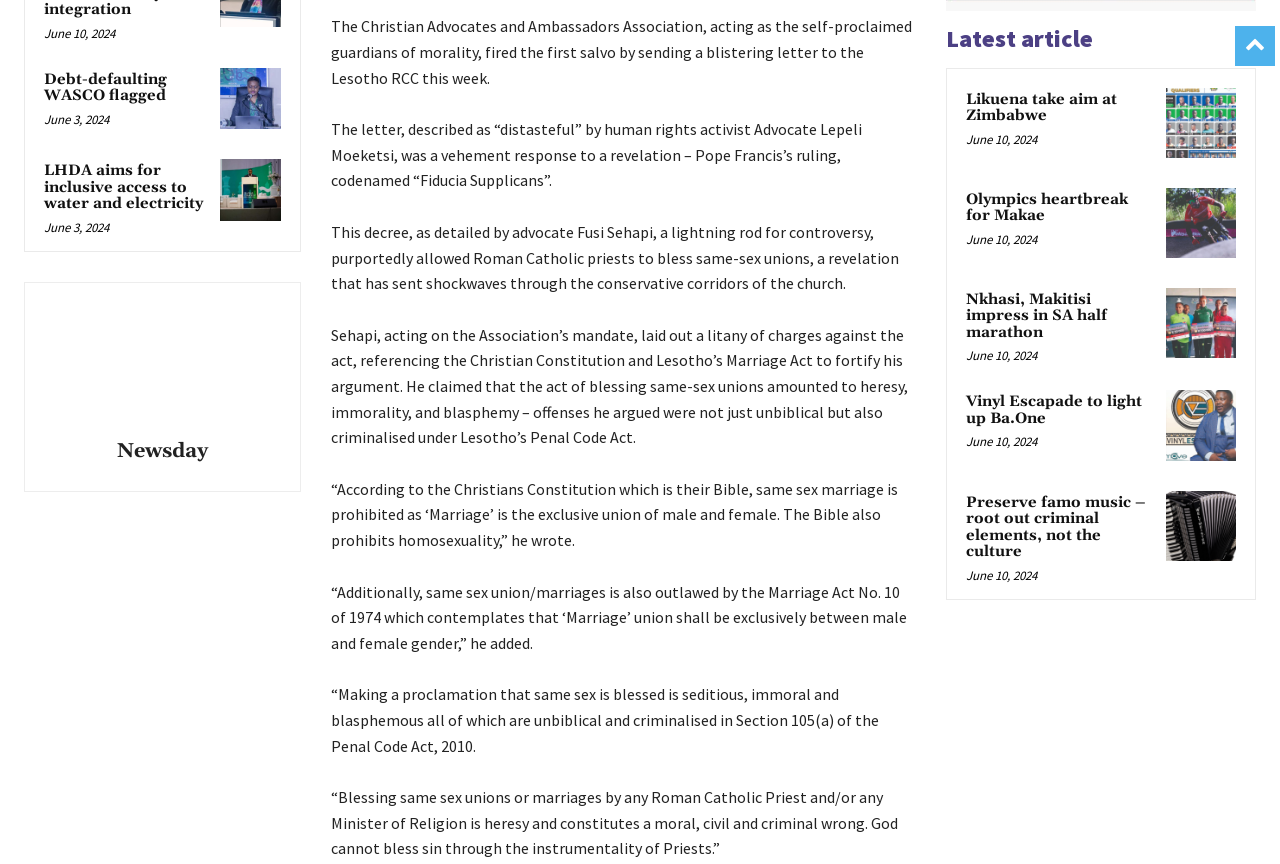Give a concise answer of one word or phrase to the question: 
What is the topic of the article with the heading 'LHDA aims for inclusive access to water and electricity'?

Water and electricity